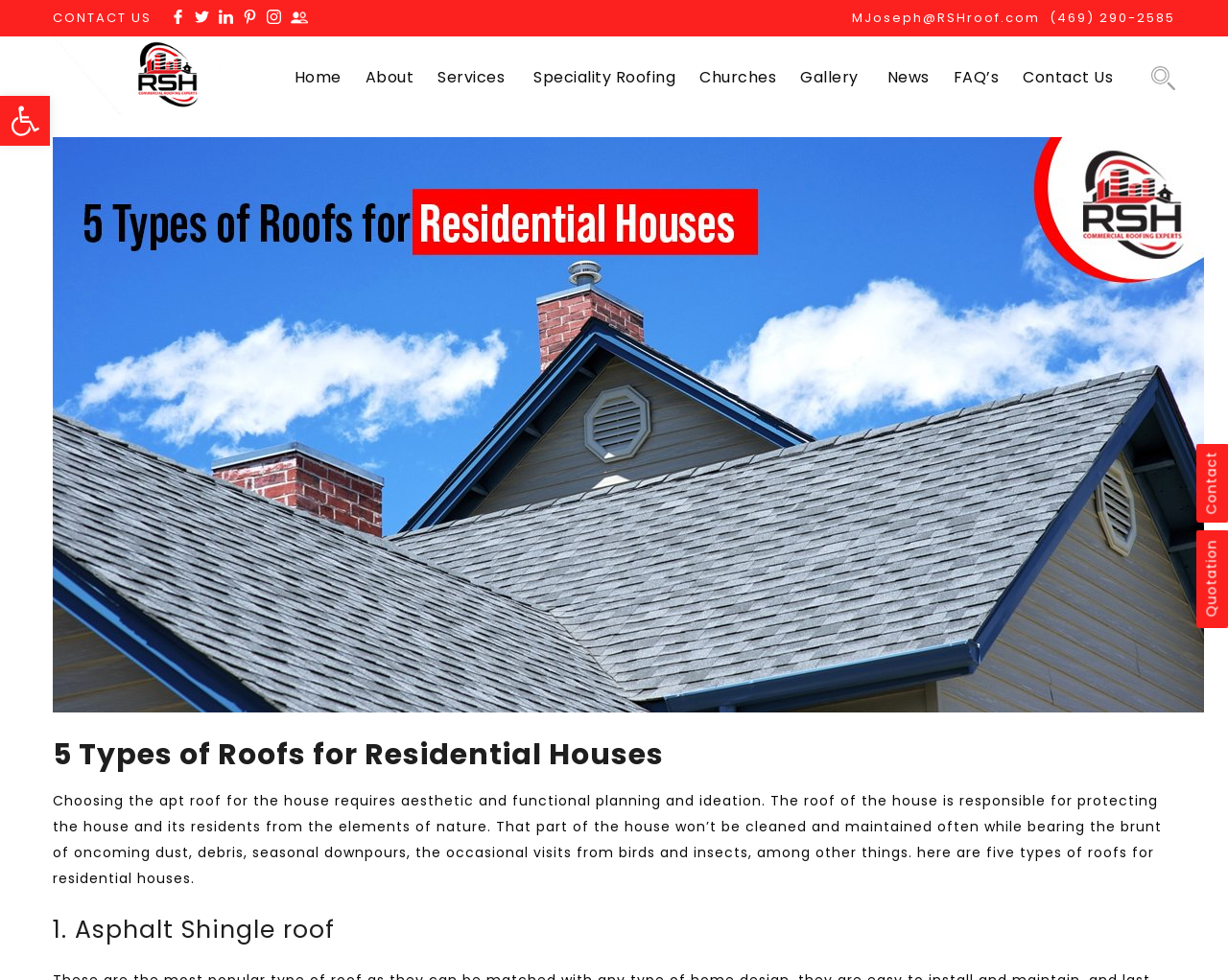Predict the bounding box of the UI element based on this description: "Home".

[0.239, 0.068, 0.278, 0.09]